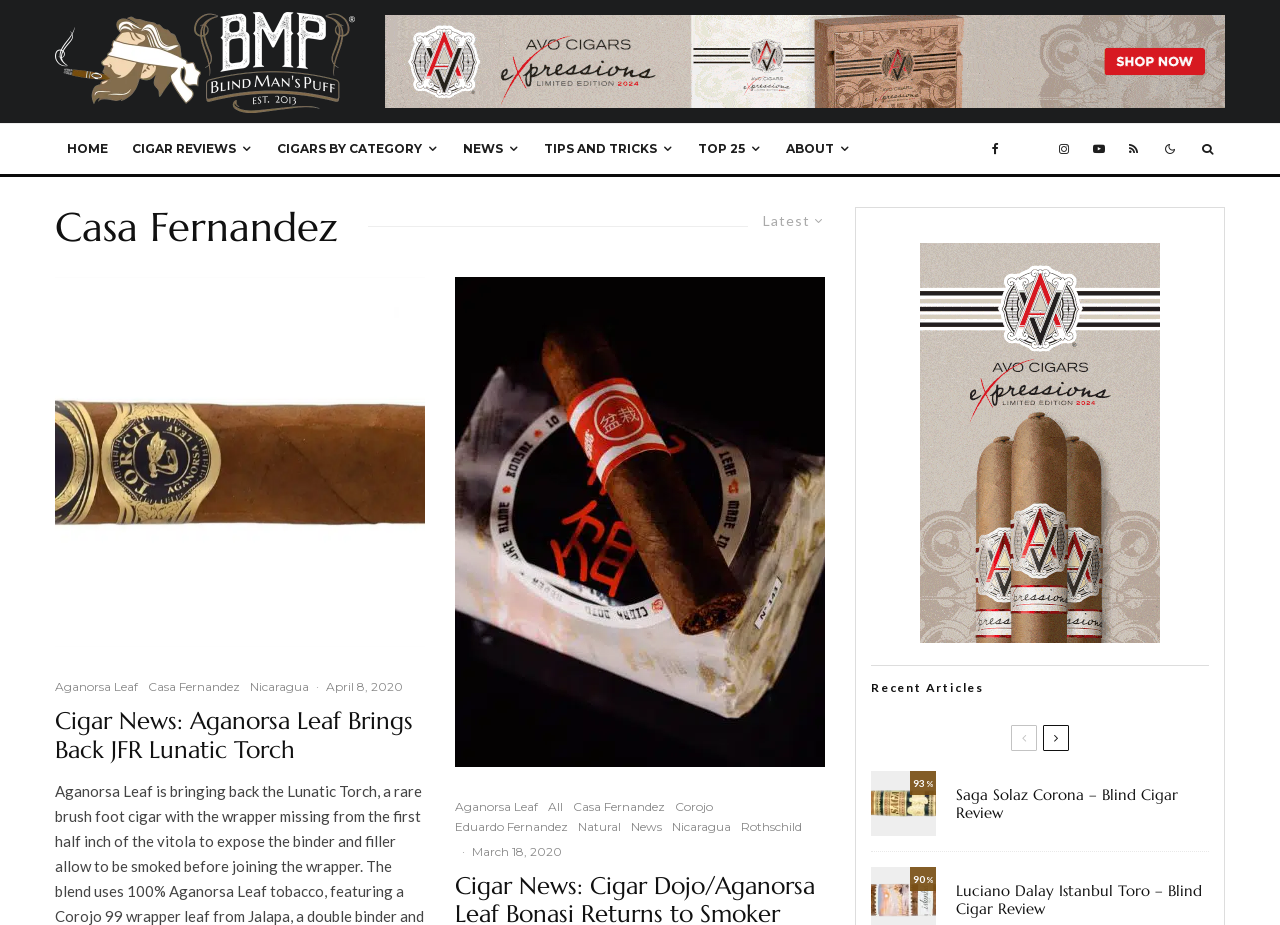Determine the bounding box coordinates of the clickable area required to perform the following instruction: "Read the article about Aganorsa Leaf Brings Back Lunatic Torch". The coordinates should be represented as four float numbers between 0 and 1: [left, top, right, bottom].

[0.043, 0.299, 0.332, 0.699]